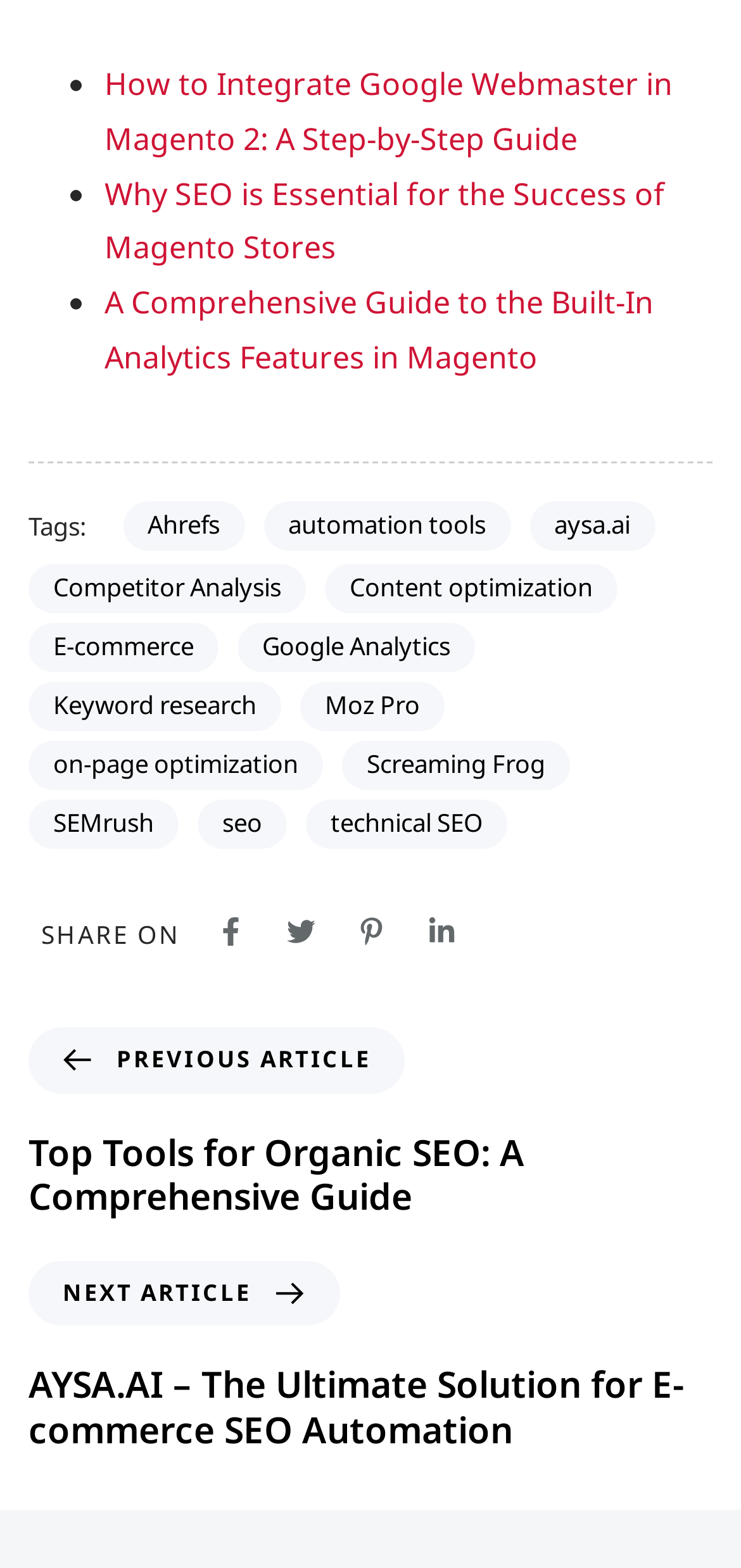Using details from the image, please answer the following question comprehensively:
What is the topic of the next article?

The next article is about AYSA.AI, which is a solution for e-commerce SEO automation, as indicated by the link text 'AYSA.AI – The Ultimate Solution for E-commerce SEO Automation'.